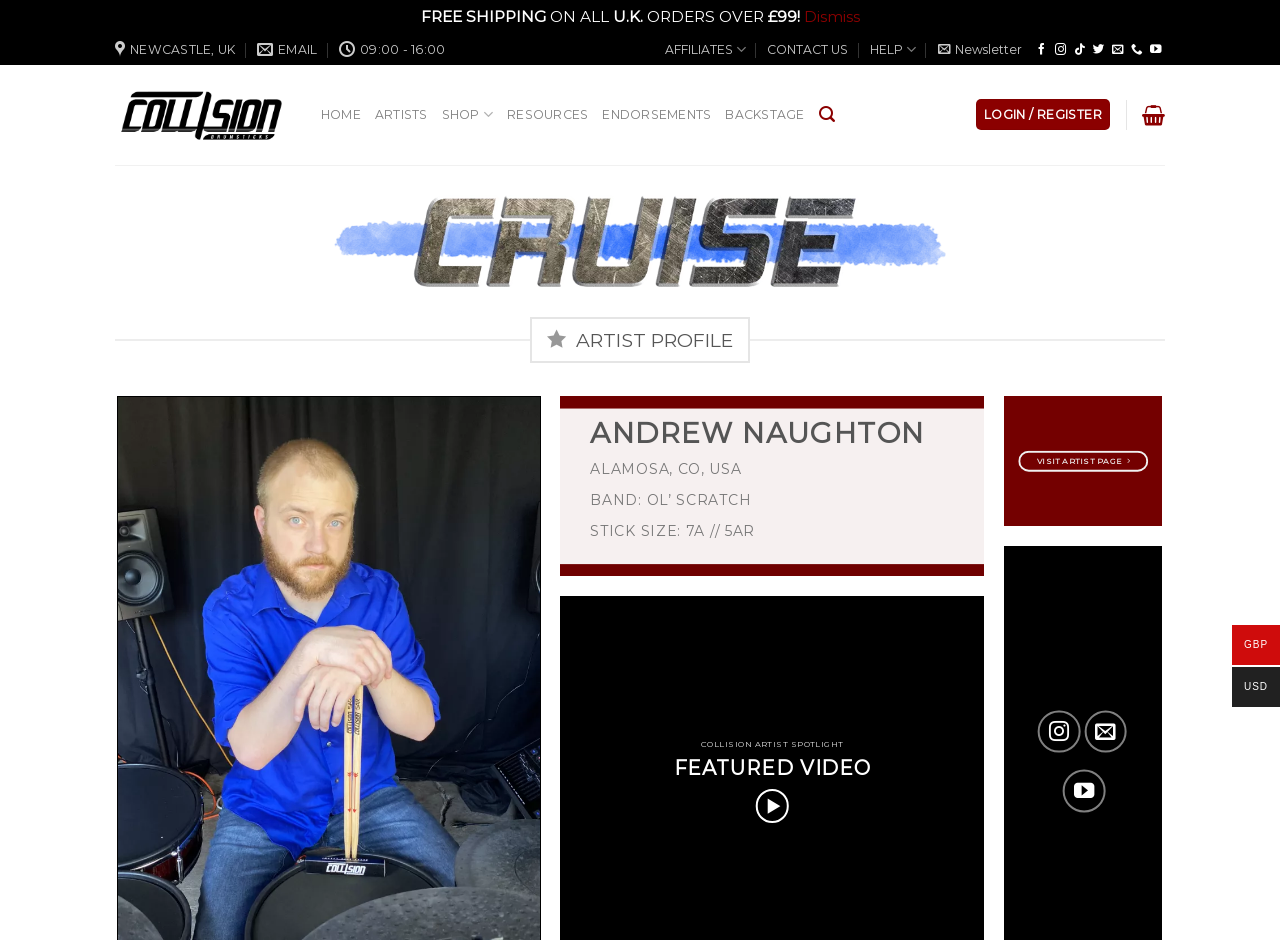What is Andrew Naughton's band?
Examine the webpage screenshot and provide an in-depth answer to the question.

I found Andrew Naughton's artist profile section, where it lists his band as 'OL' SCRATCH'.